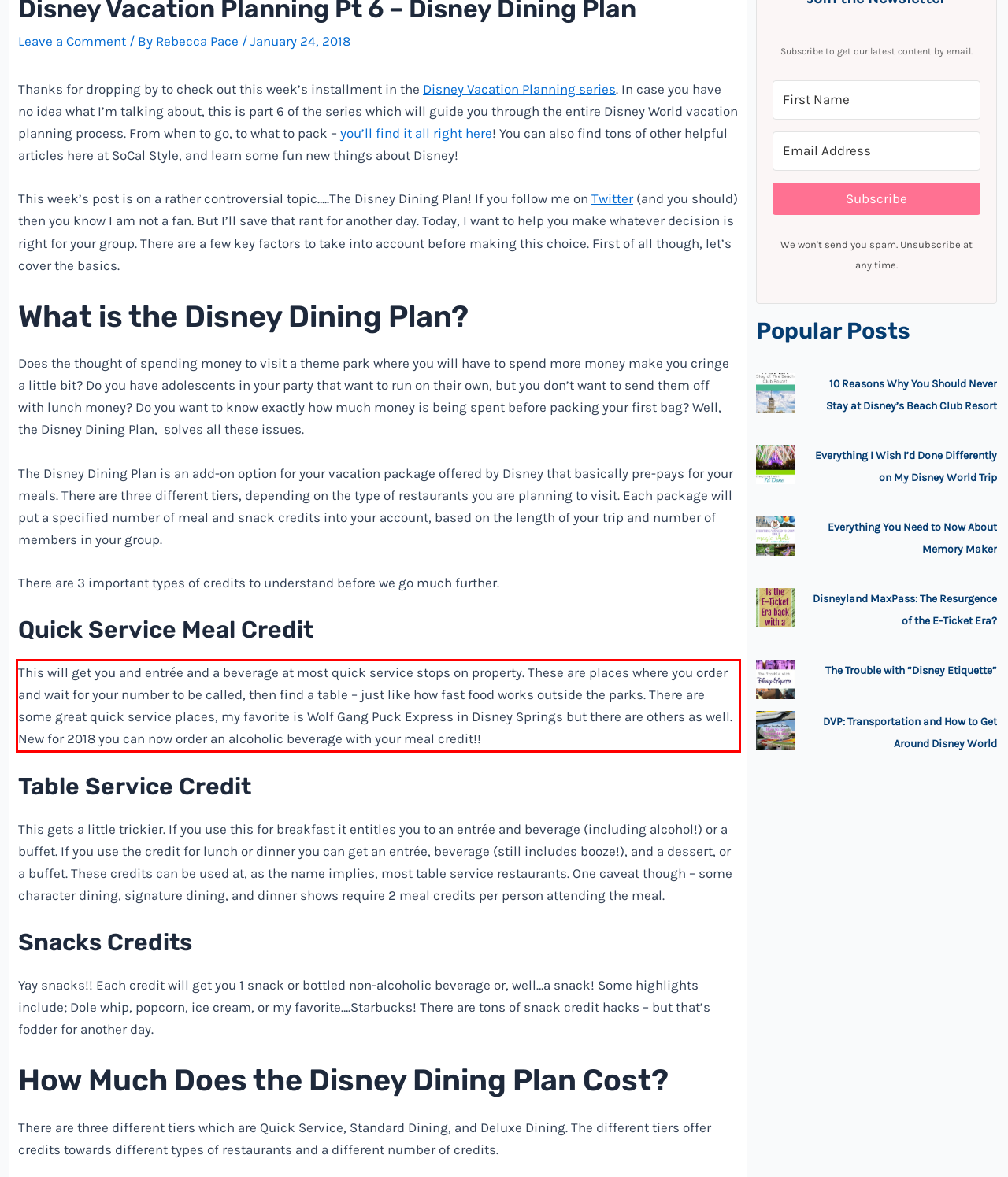Using the provided screenshot of a webpage, recognize and generate the text found within the red rectangle bounding box.

This will get you and entrée and a beverage at most quick service stops on property. These are places where you order and wait for your number to be called, then find a table – just like how fast food works outside the parks. There are some great quick service places, my favorite is Wolf Gang Puck Express in Disney Springs but there are others as well. New for 2018 you can now order an alcoholic beverage with your meal credit!!